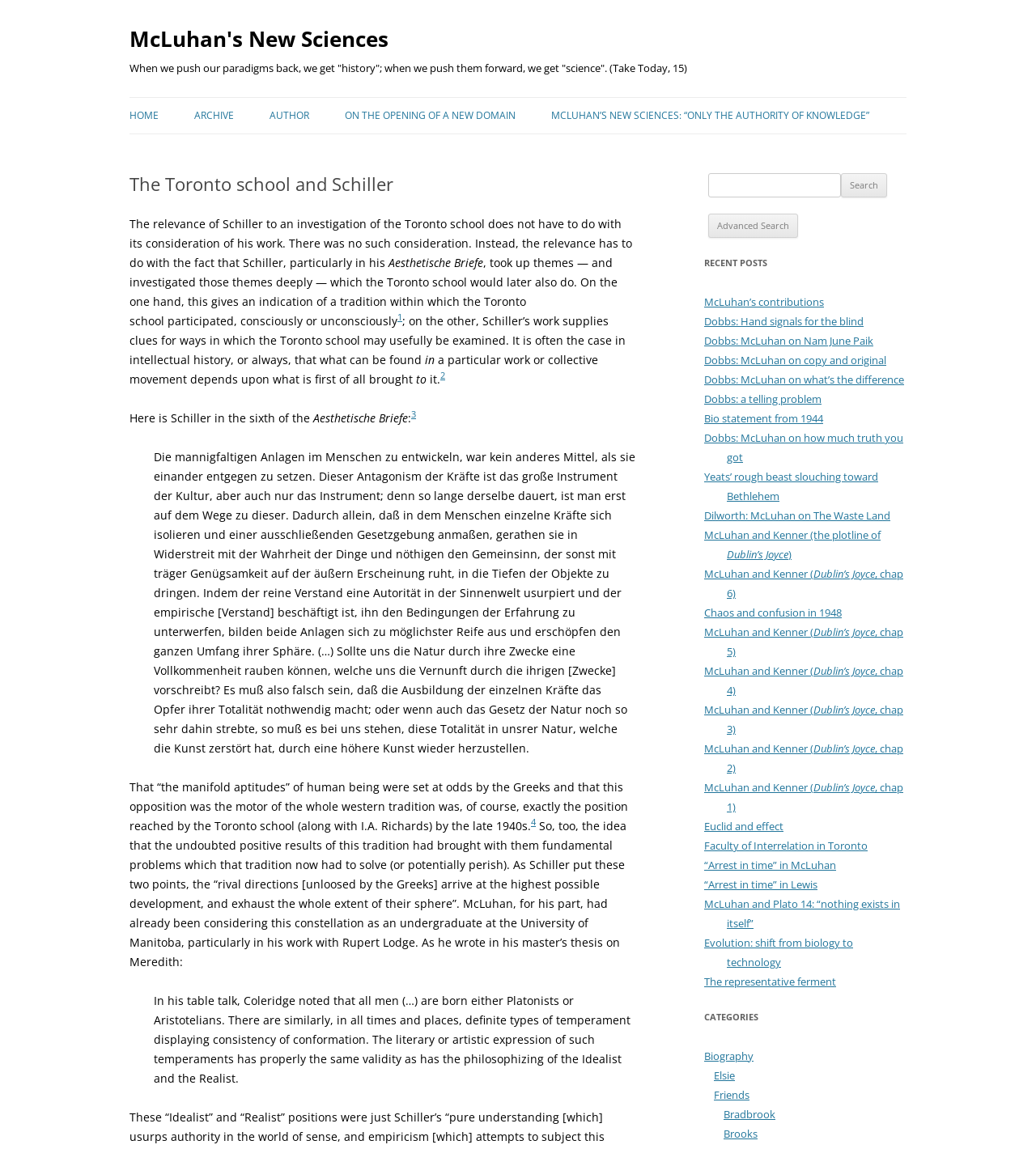Give a one-word or short phrase answer to the question: 
What is the text of the first 'StaticText' element?

The relevance of Schiller to an investigation of the Toronto school does not have to do with its consideration of his work.